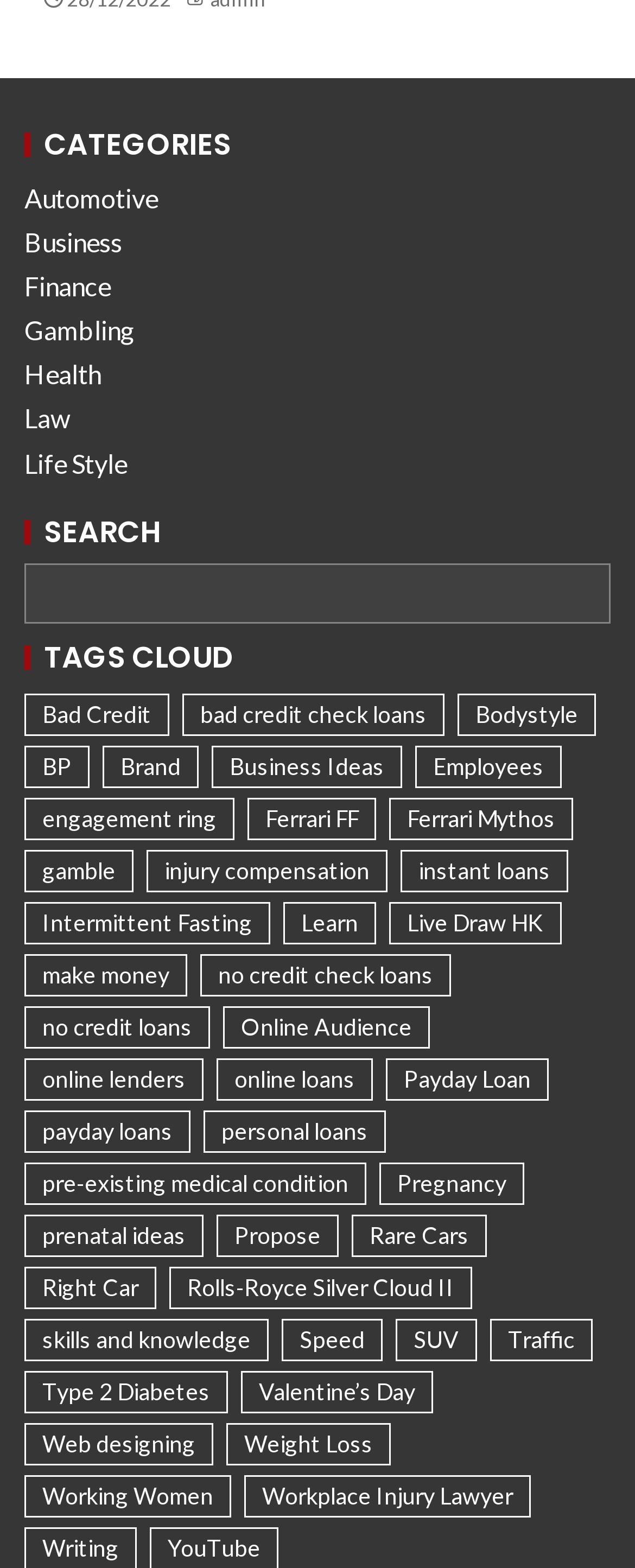Find the bounding box coordinates of the clickable element required to execute the following instruction: "Click on Automotive category". Provide the coordinates as four float numbers between 0 and 1, i.e., [left, top, right, bottom].

[0.038, 0.116, 0.249, 0.136]